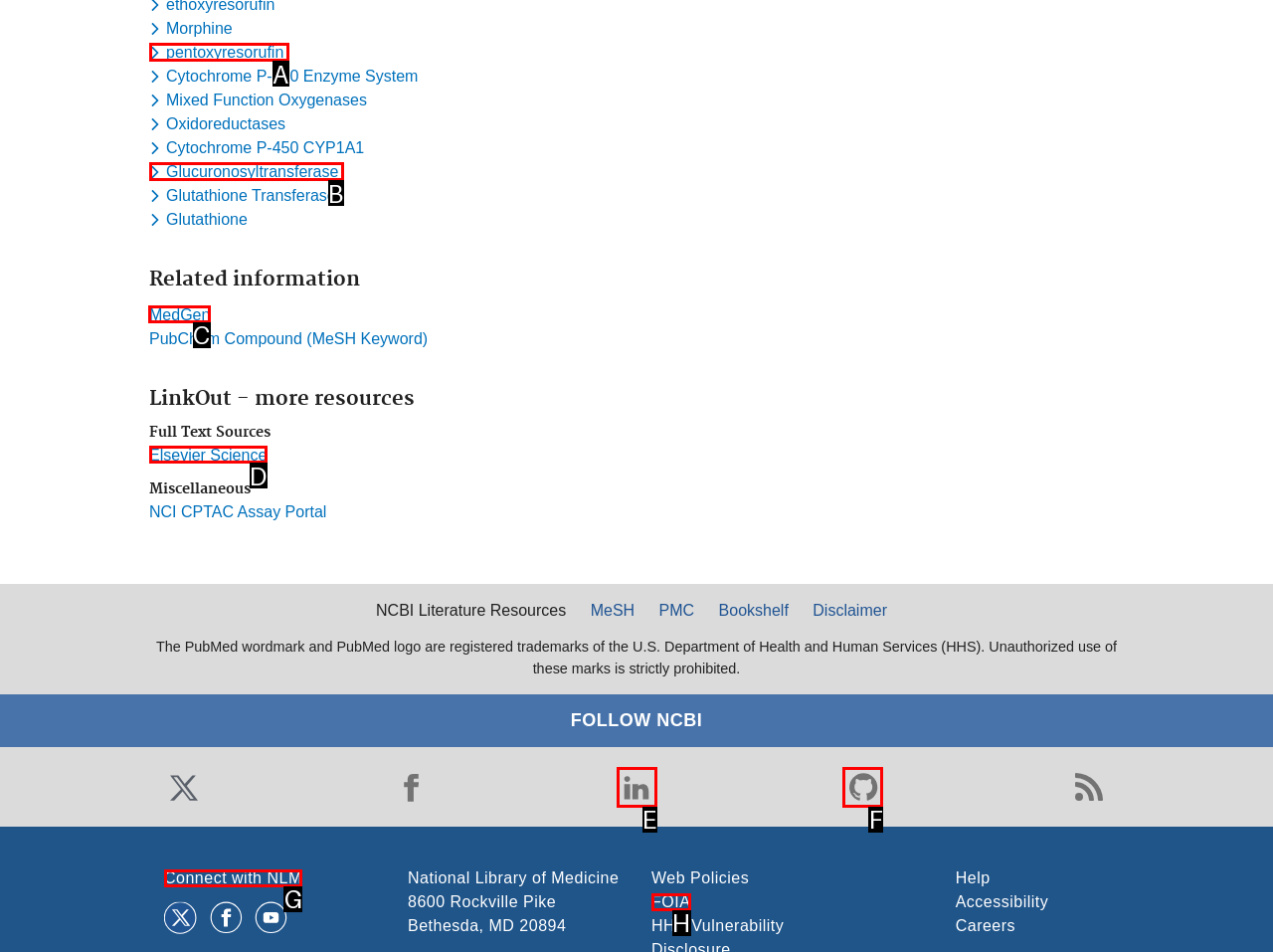Which HTML element should be clicked to fulfill the following task: Visit MedGen?
Reply with the letter of the appropriate option from the choices given.

C